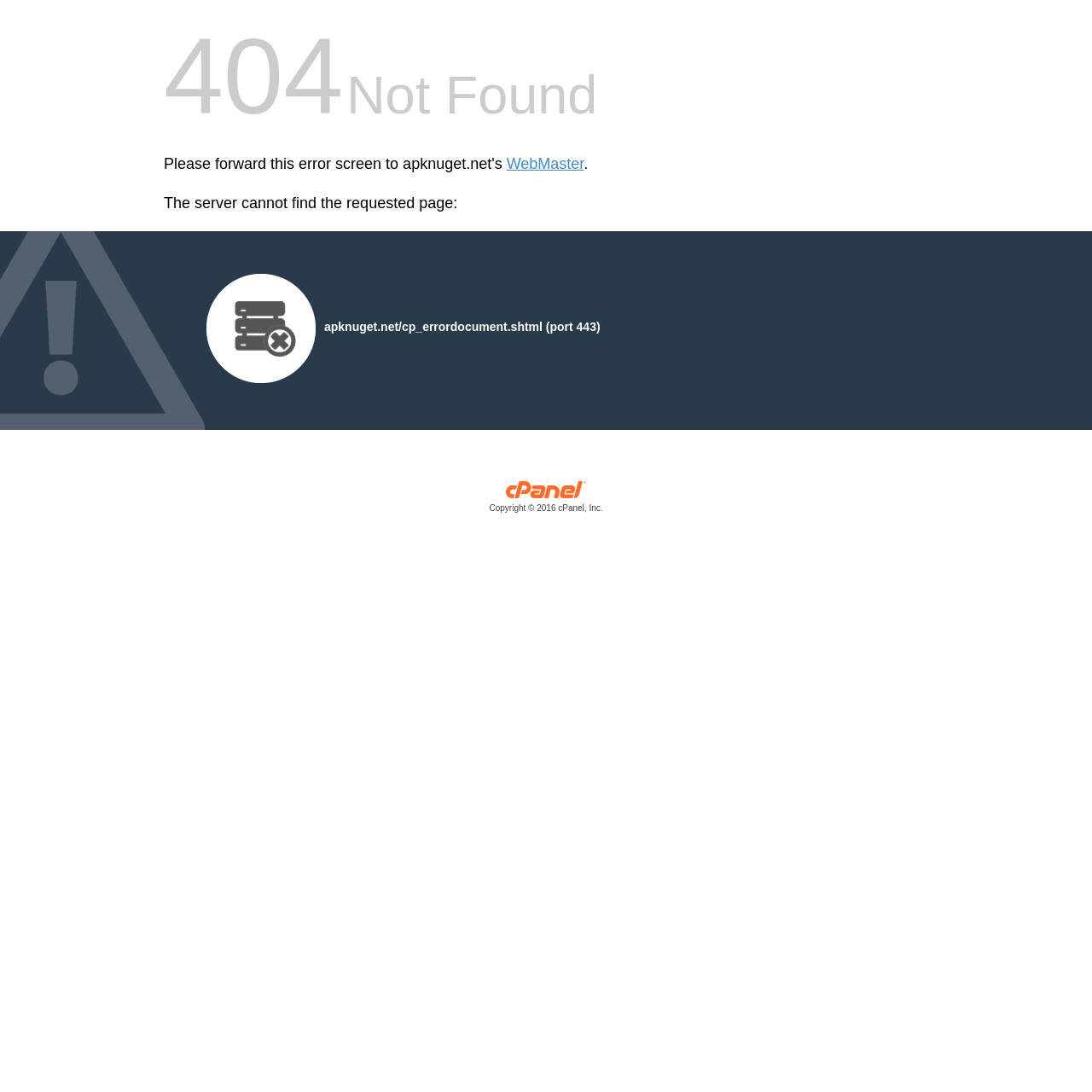Locate the bounding box of the UI element based on this description: "Copyright © 2016 cPanel, Inc.". Provide four float numbers between 0 and 1 as [left, top, right, bottom].

[0.15, 0.446, 0.85, 0.472]